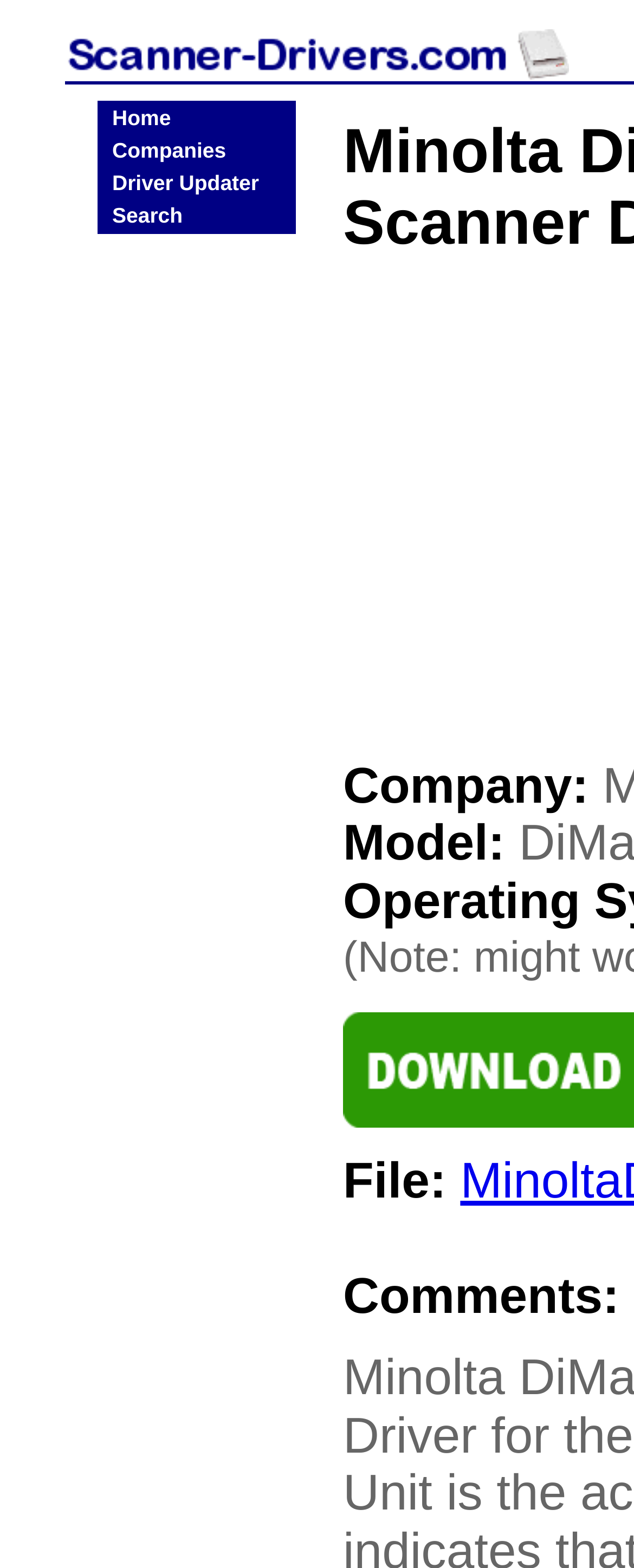Locate the bounding box for the described UI element: "Home". Ensure the coordinates are four float numbers between 0 and 1, formatted as [left, top, right, bottom].

[0.156, 0.065, 0.464, 0.086]